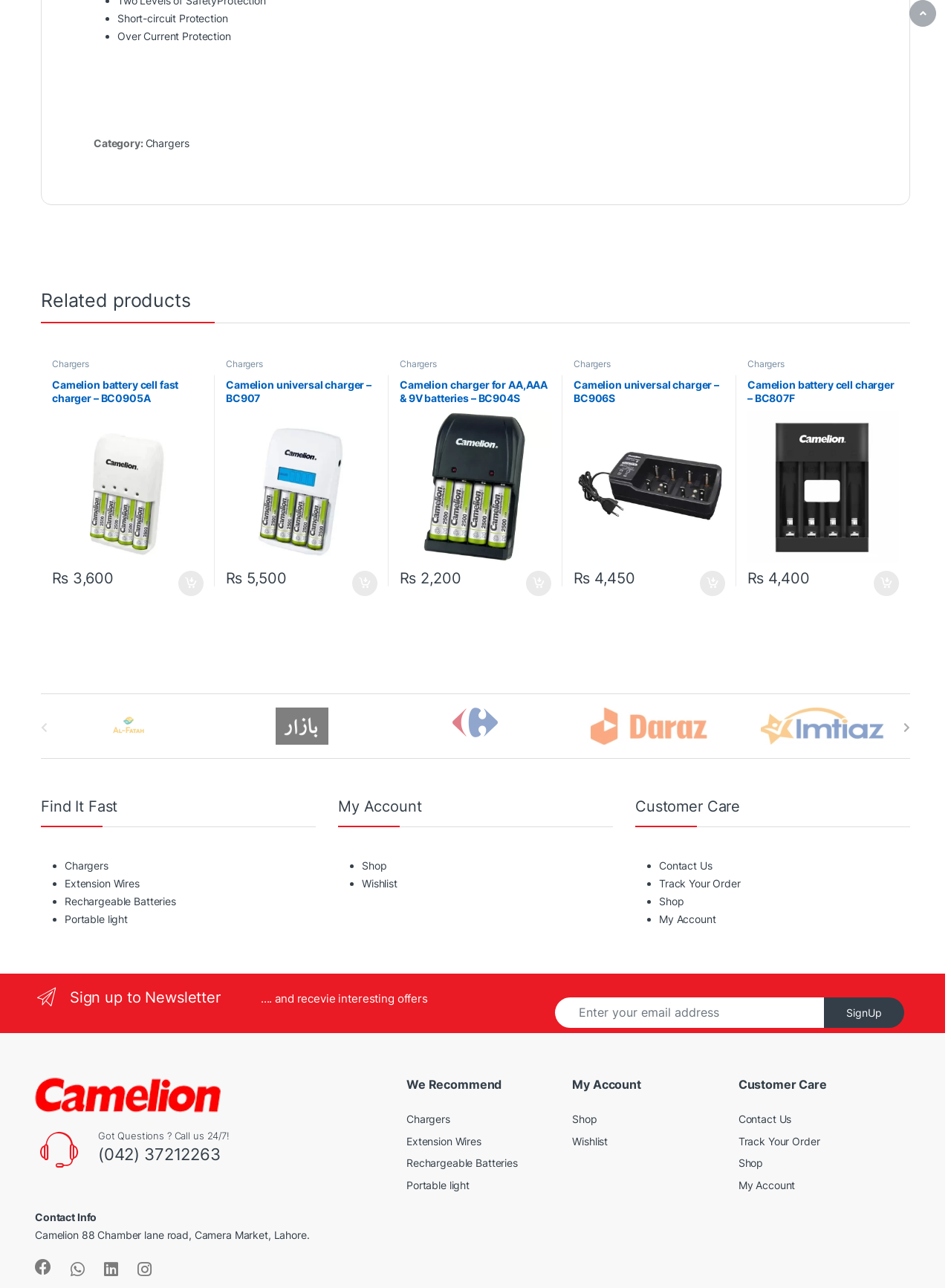What are the options under 'Find It Fast'?
Look at the image and answer the question using a single word or phrase.

Chargers, Extension Wires, Rechargeable Batteries, Portable light